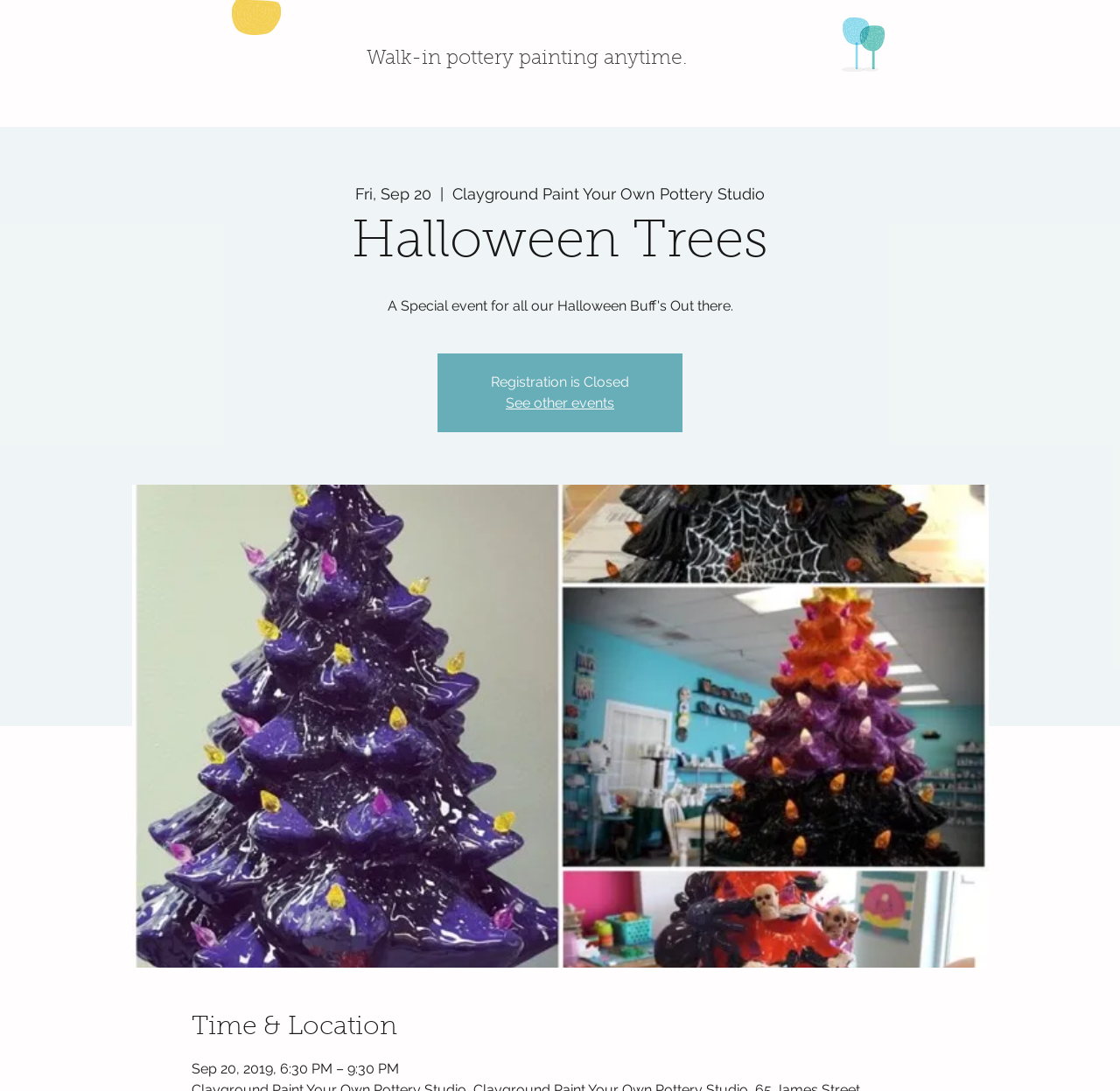Find the bounding box coordinates for the element described here: "See other events".

[0.452, 0.362, 0.548, 0.377]